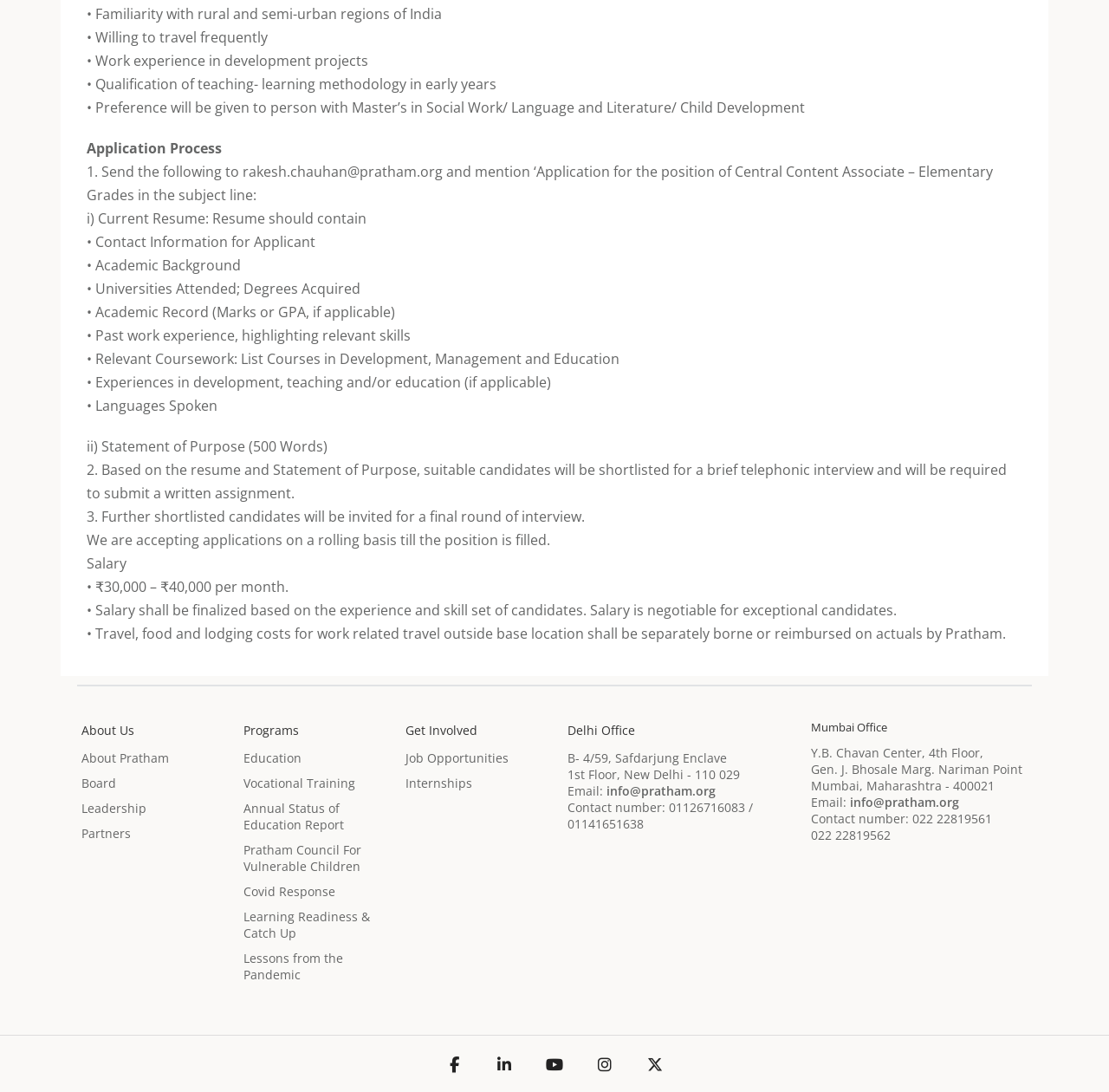Provide a short answer to the following question with just one word or phrase: What is the salary range for the job?

₹30,000 – ₹40,000 per month